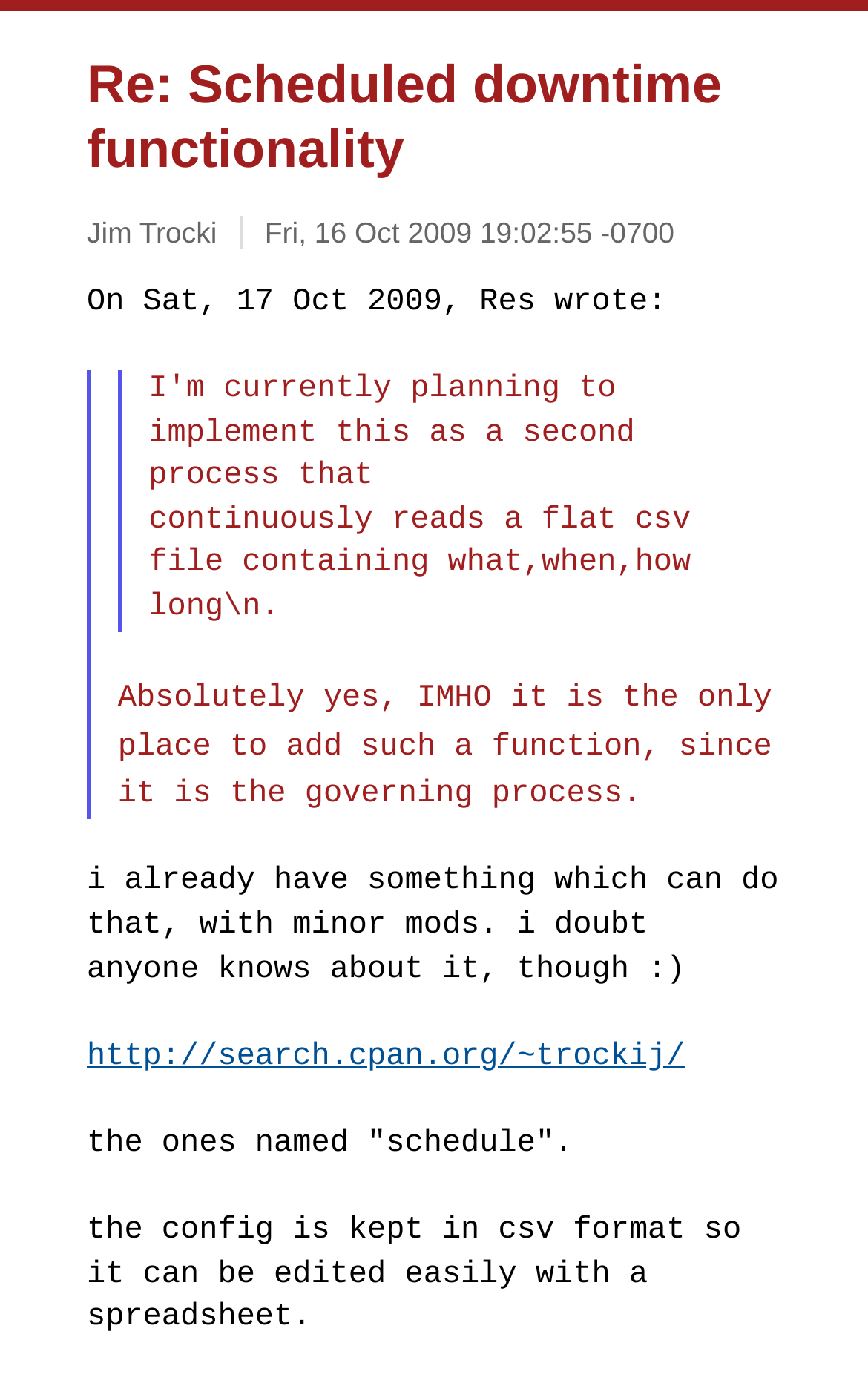Give a short answer to this question using one word or a phrase:
Who responded to the original message?

Jim Trocki